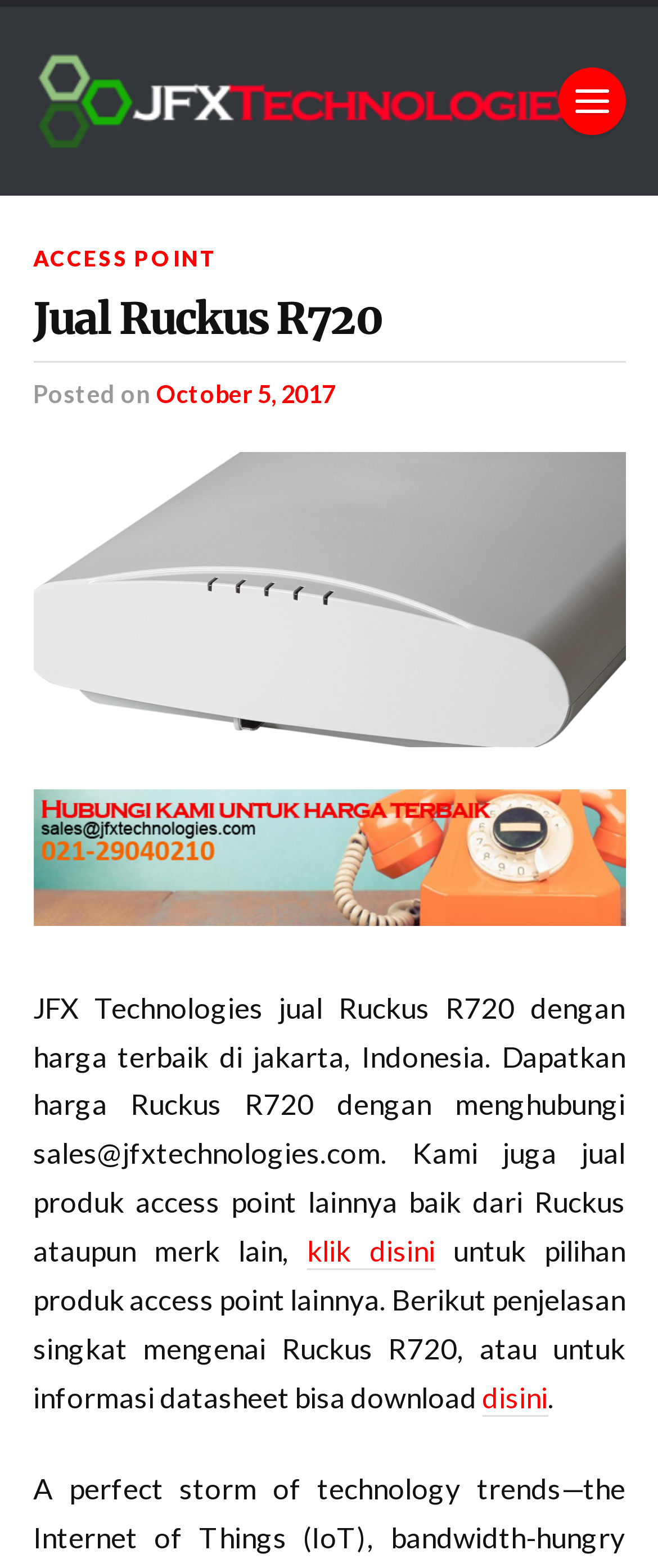Where is JFX Technologies located?
Analyze the image and provide a thorough answer to the question.

The webpage mentions 'jual Ruckus R720 dengan harga terbaik di jakarta, Indonesia', which indicates that JFX Technologies is located in Jakarta, Indonesia.